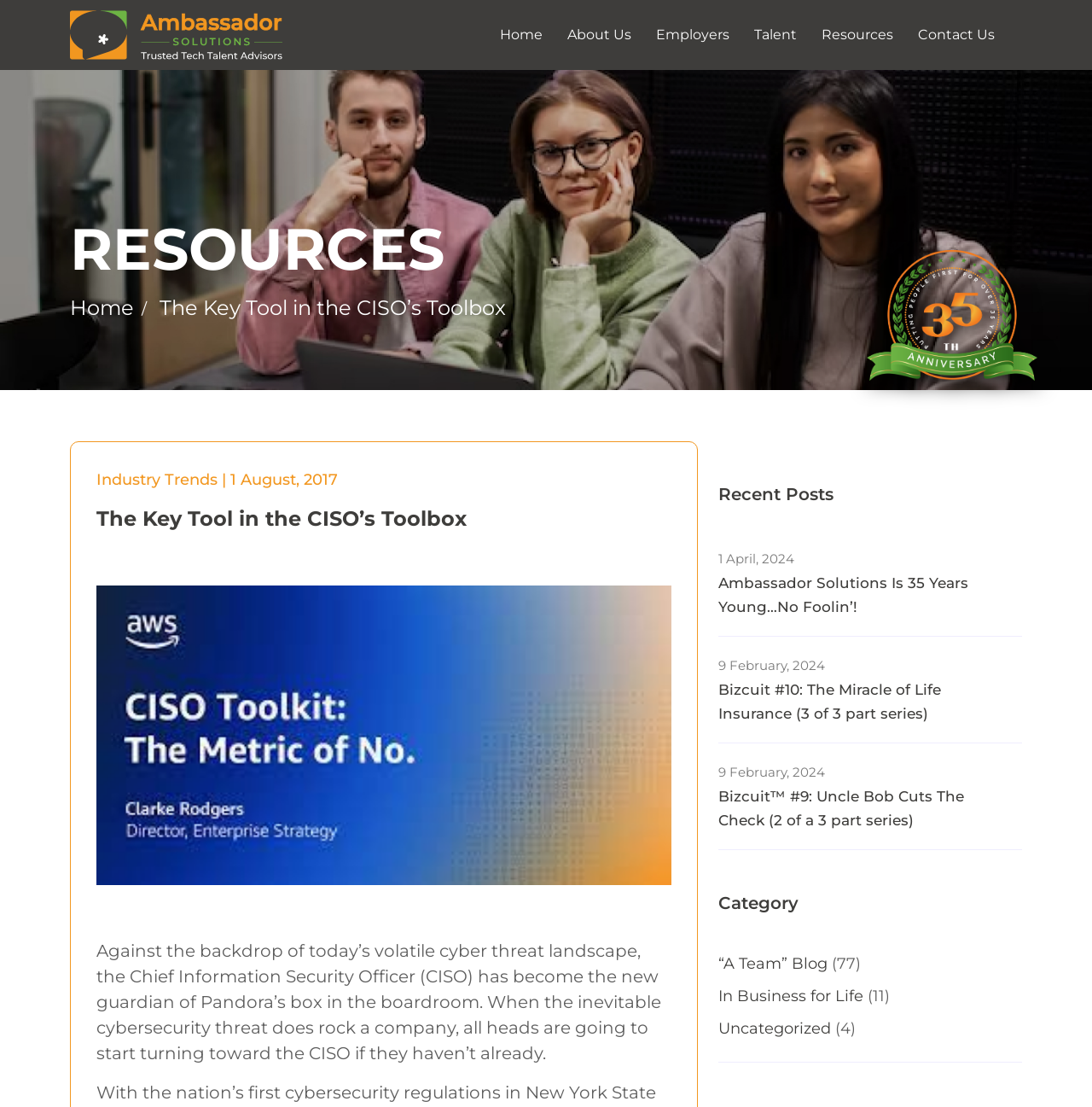Identify and provide the bounding box for the element described by: "In Business for Life".

[0.658, 0.891, 0.791, 0.908]